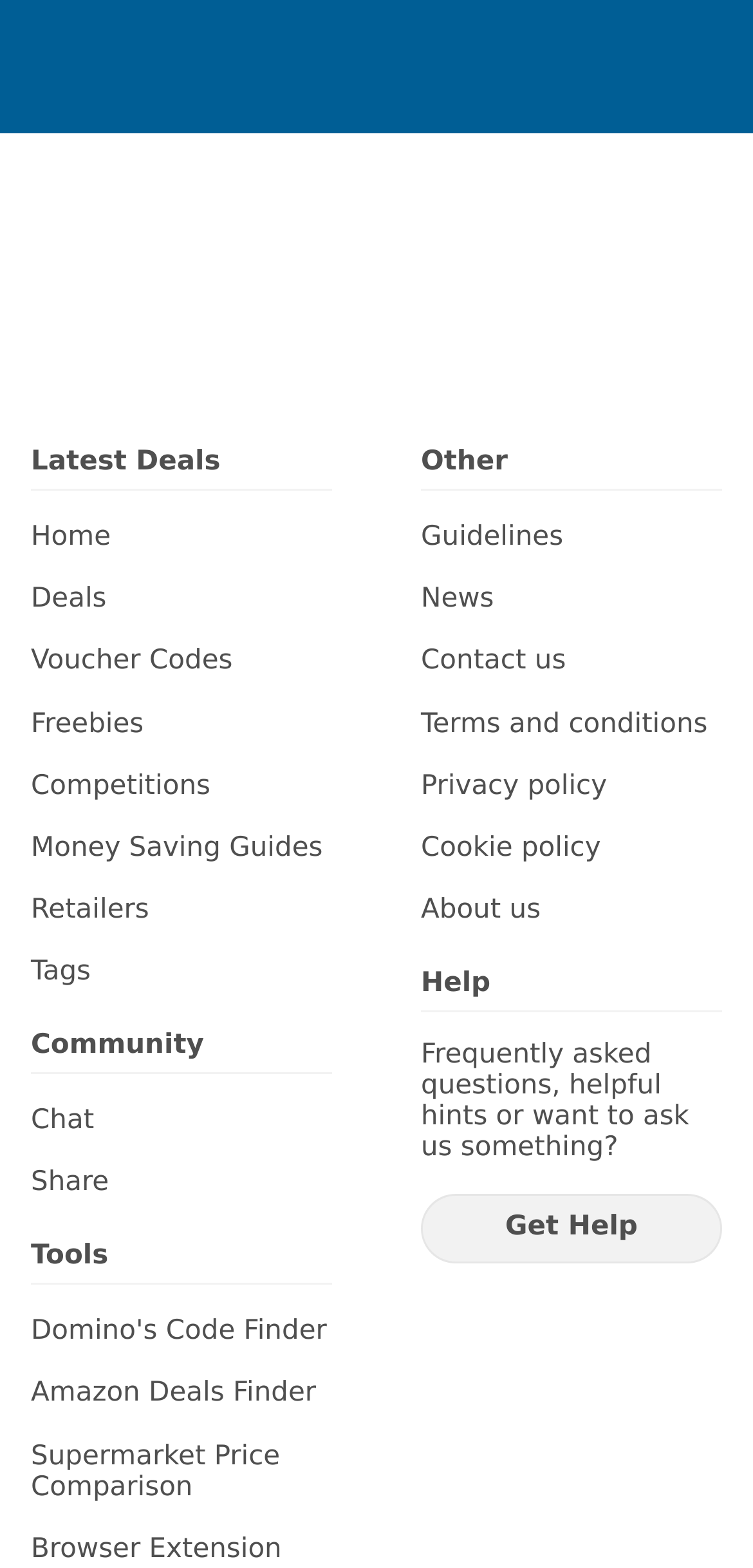How many tools are listed in the 'Tools' section?
Can you provide a detailed and comprehensive answer to the question?

The 'Tools' section lists four tools: 'Domino's Code Finder', 'Amazon Deals Finder', 'Supermarket Price Comparison', and 'Browser Extension', which totals 4 tools.